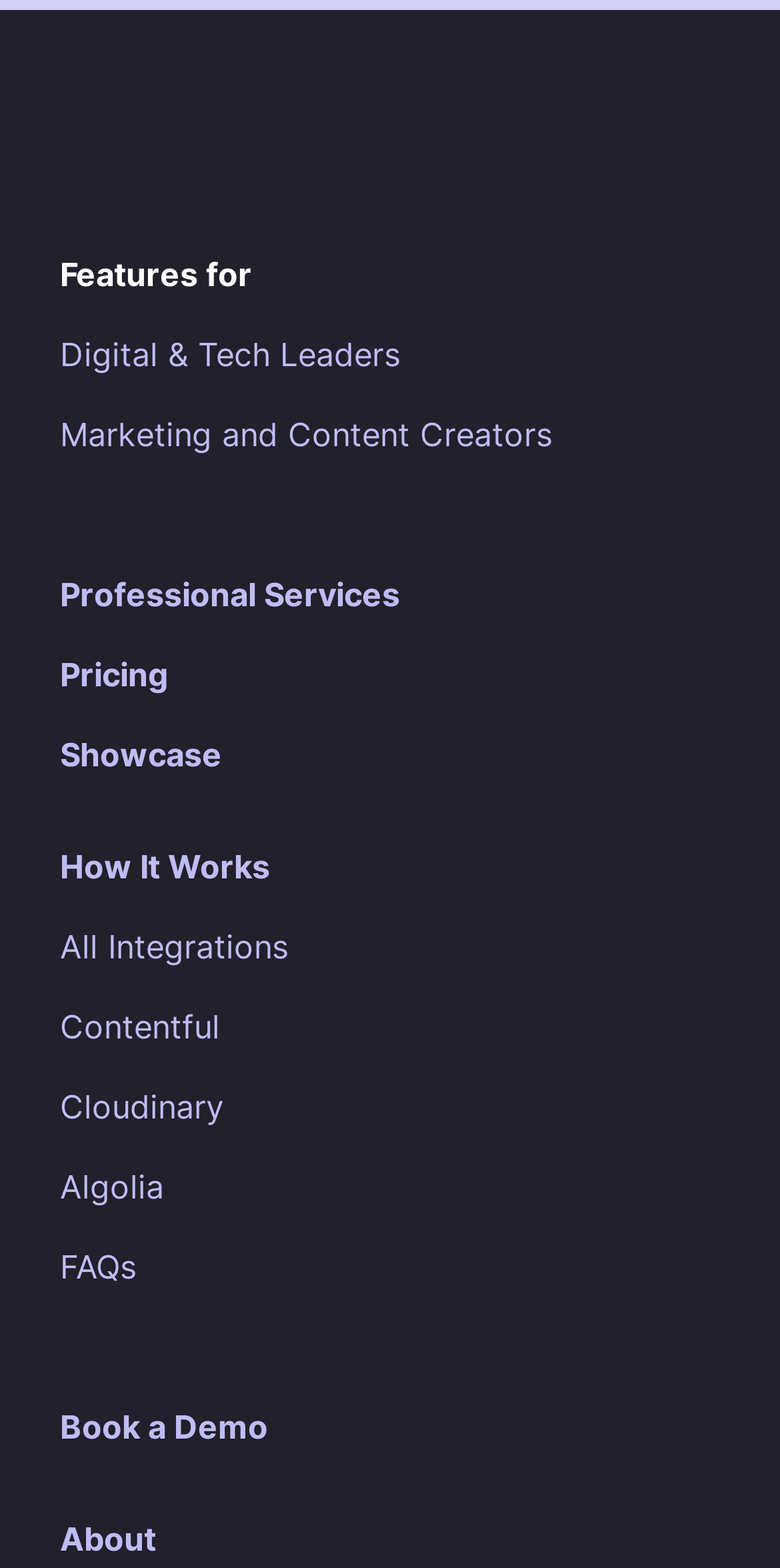Please answer the following question using a single word or phrase: 
What is the text of the image on the webpage?

octana-logo-dark